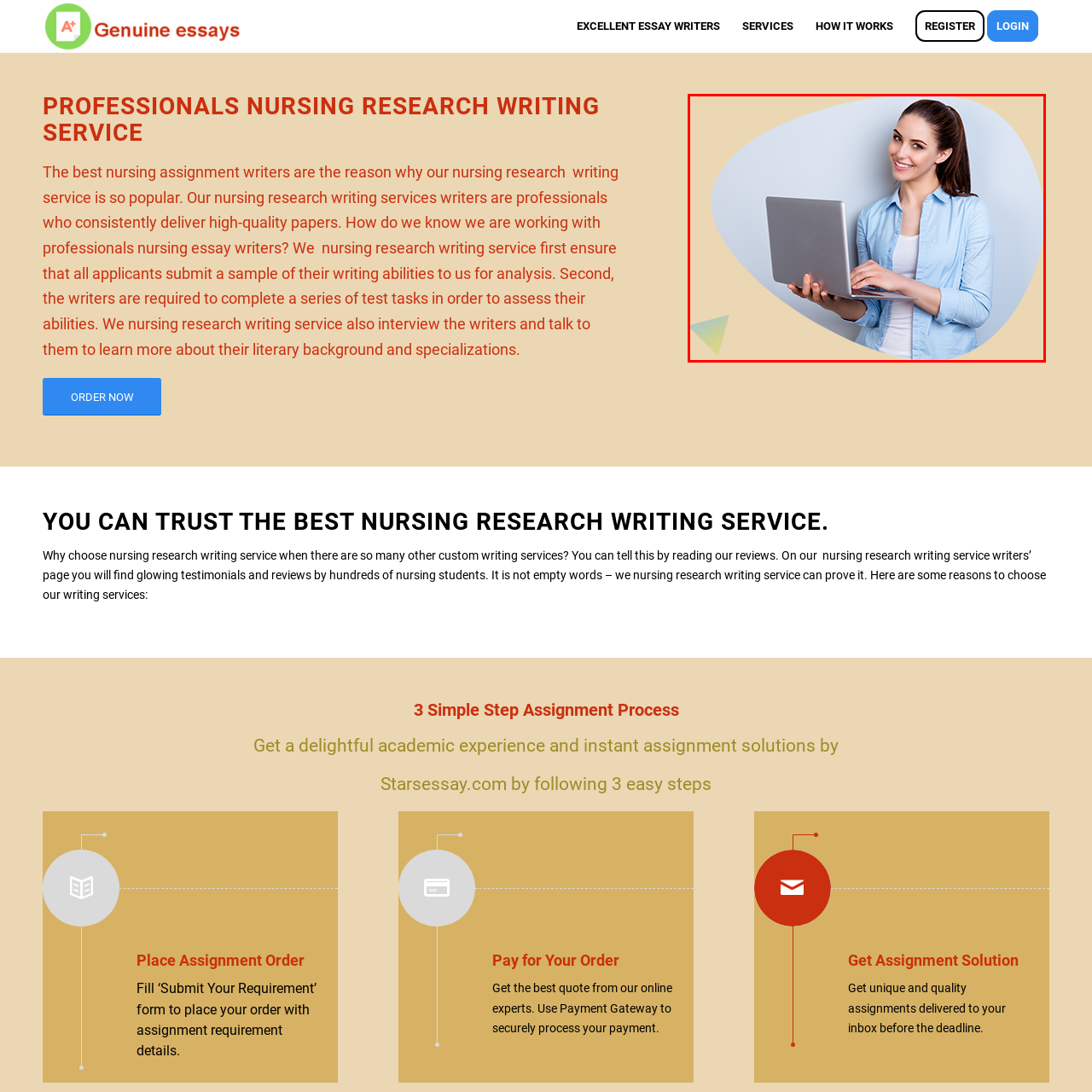View the area enclosed by the red box, What is the background color of the image? Respond using one word or phrase.

Soft, pastel